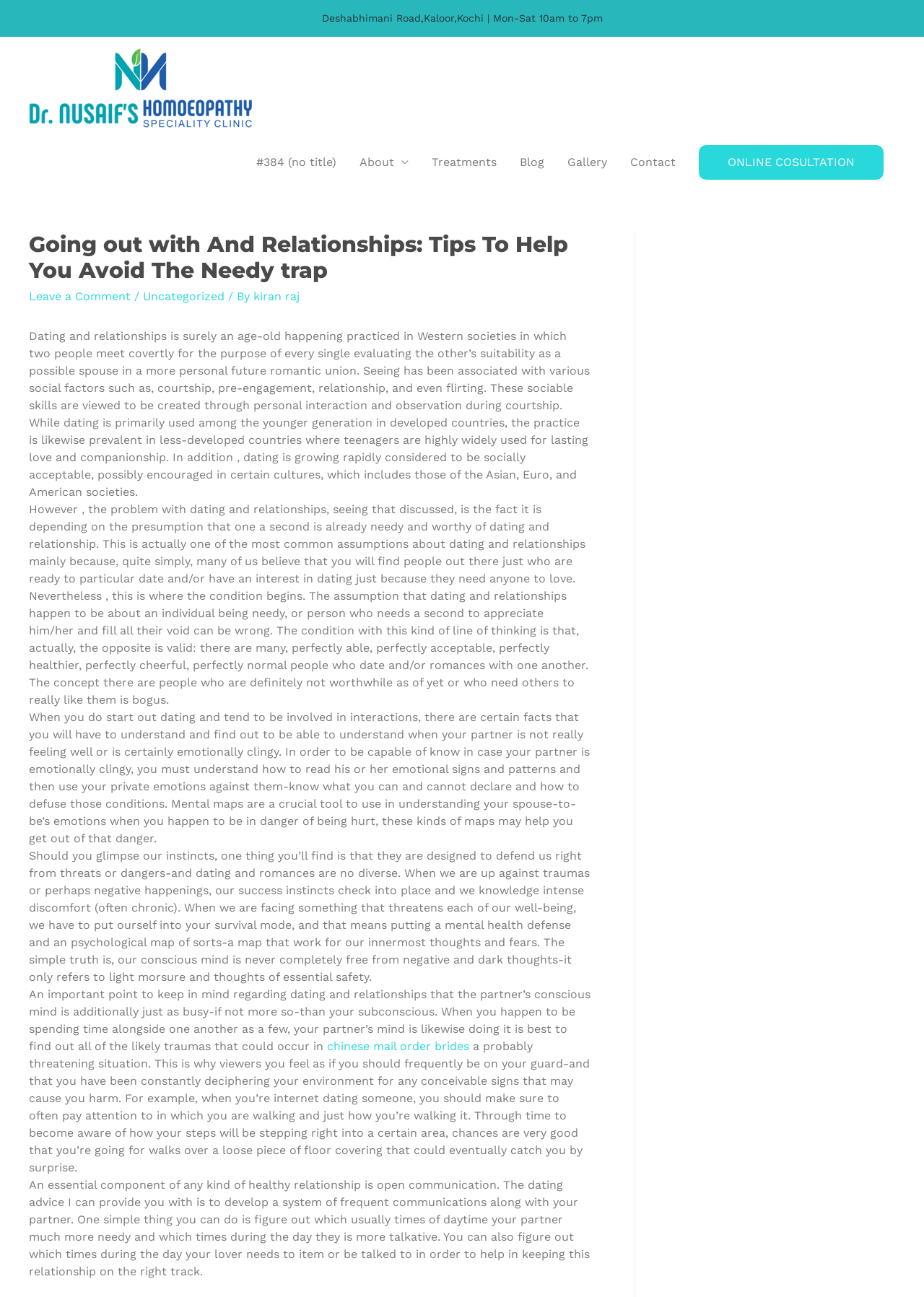Find the bounding box coordinates of the element to click in order to complete this instruction: "View the gallery". The bounding box coordinates must be four float numbers between 0 and 1, denoted as [left, top, right, bottom].

[0.602, 0.107, 0.67, 0.143]